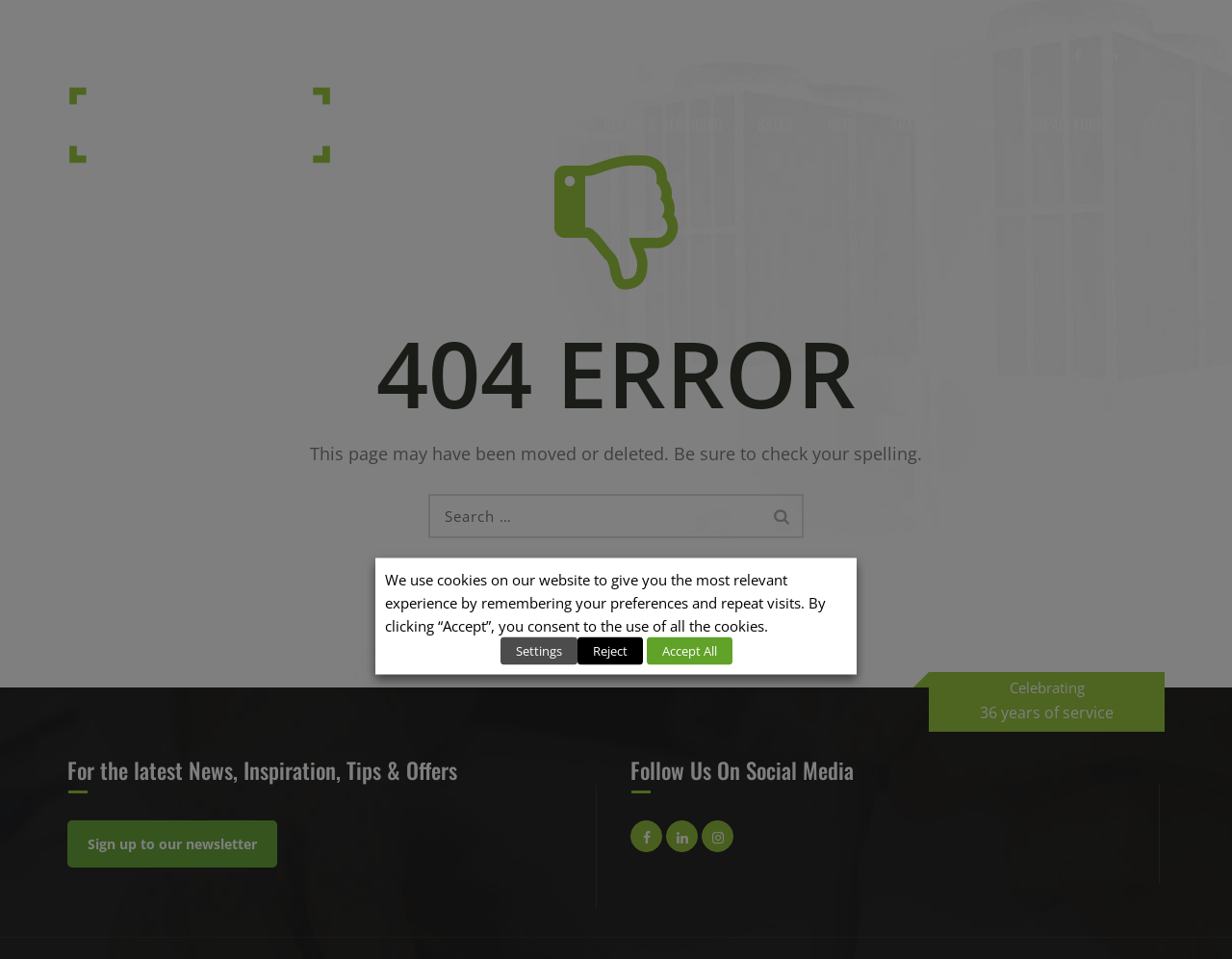Determine the bounding box for the described HTML element: "Settings". Ensure the coordinates are four float numbers between 0 and 1 in the format [left, top, right, bottom].

[0.406, 0.664, 0.468, 0.693]